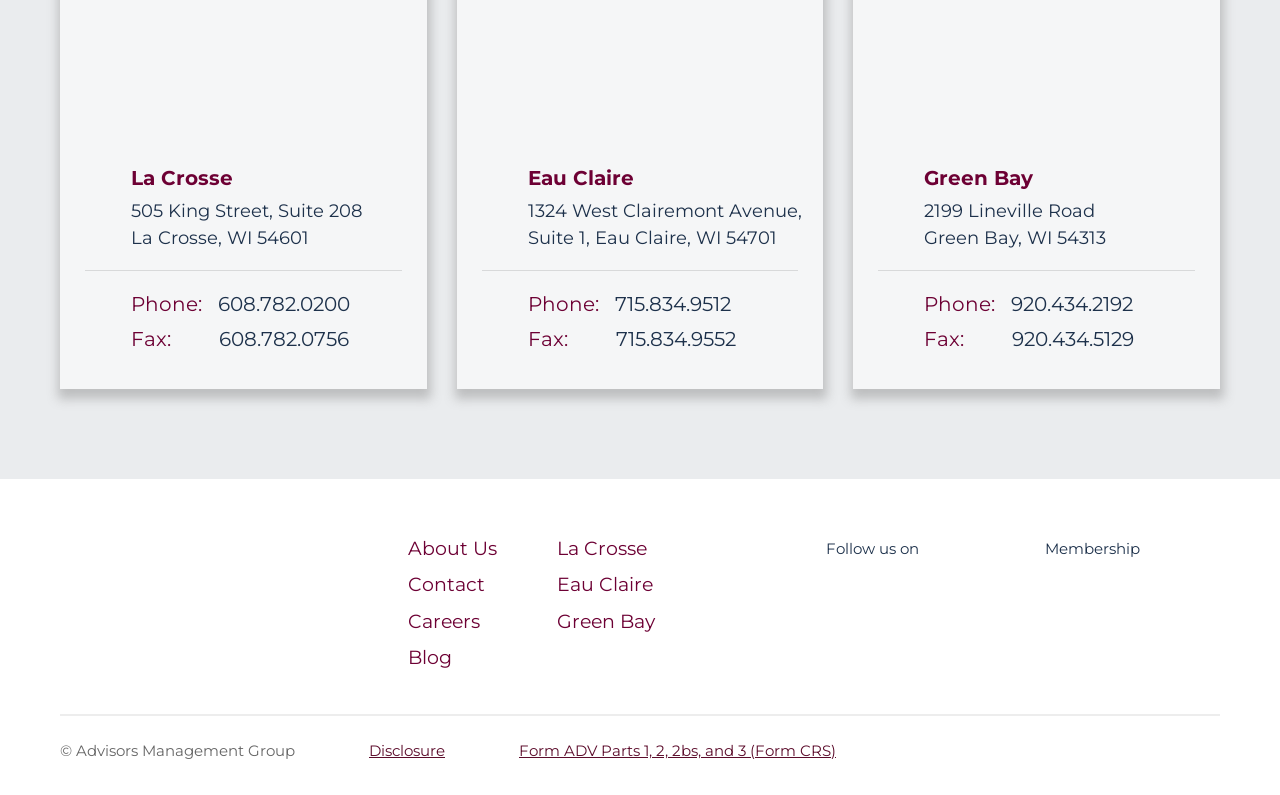Please locate the bounding box coordinates of the element that should be clicked to complete the given instruction: "Click on Disclosure".

[0.288, 0.932, 0.348, 0.956]